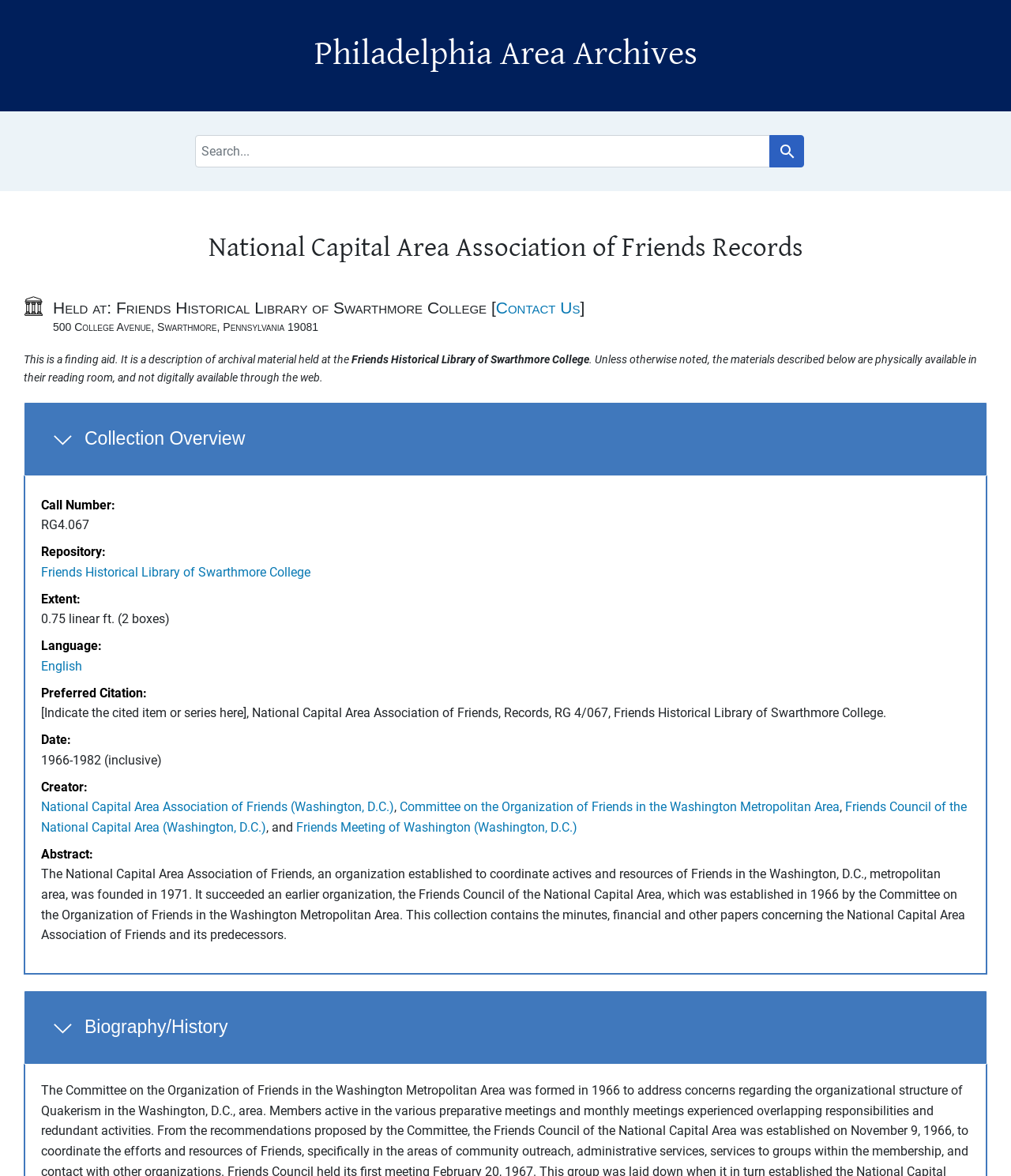What is the call number of the collection? Based on the screenshot, please respond with a single word or phrase.

RG4.067